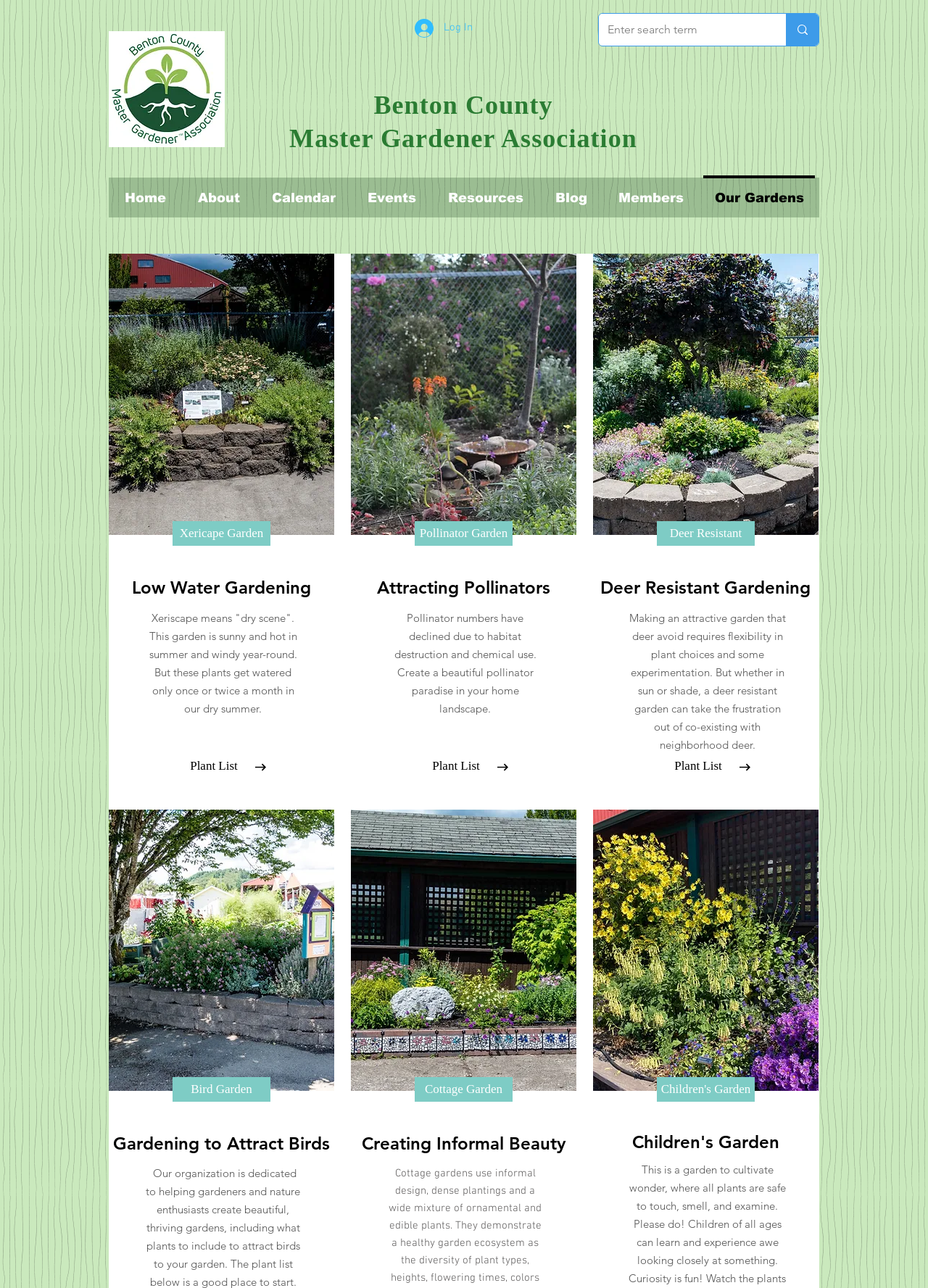Identify the bounding box coordinates of the section that should be clicked to achieve the task described: "View University of Saskatchewan homepage".

None